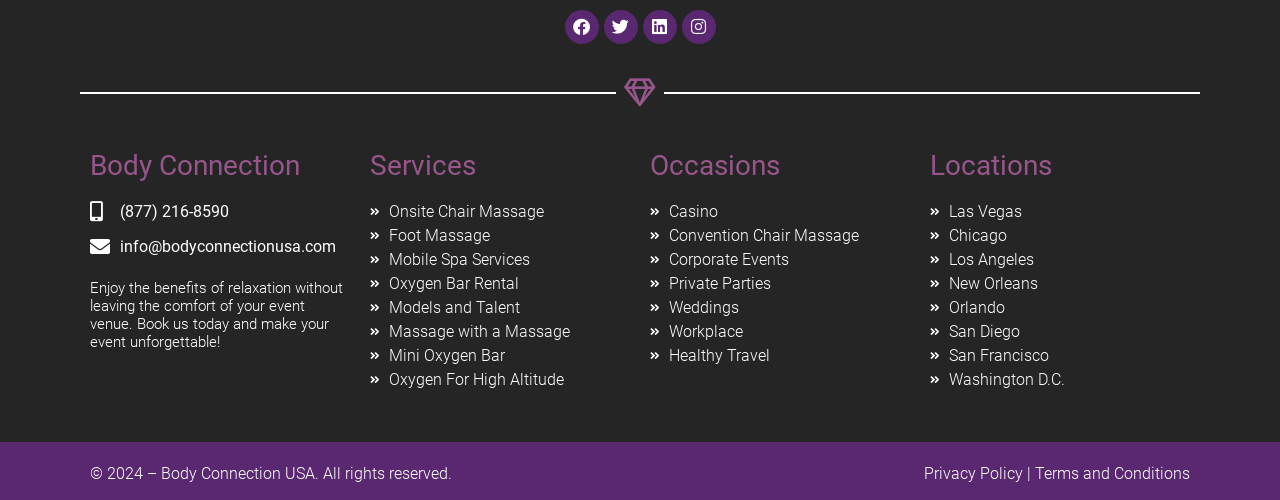Respond to the question below with a single word or phrase:
What locations are served?

Las Vegas, Chicago, etc.